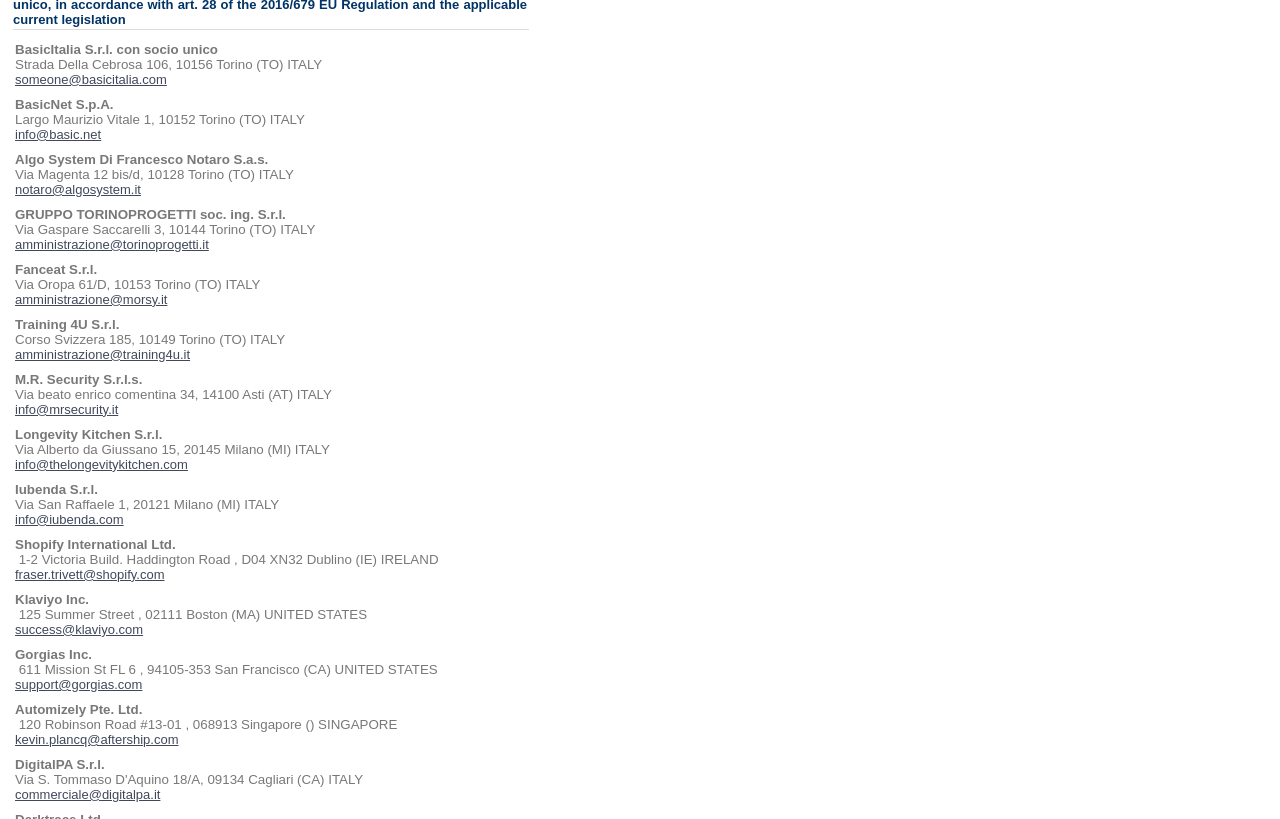What is the email address of BasicNet S.p.A.?
Please use the visual content to give a single word or phrase answer.

someone@basicitalia.com